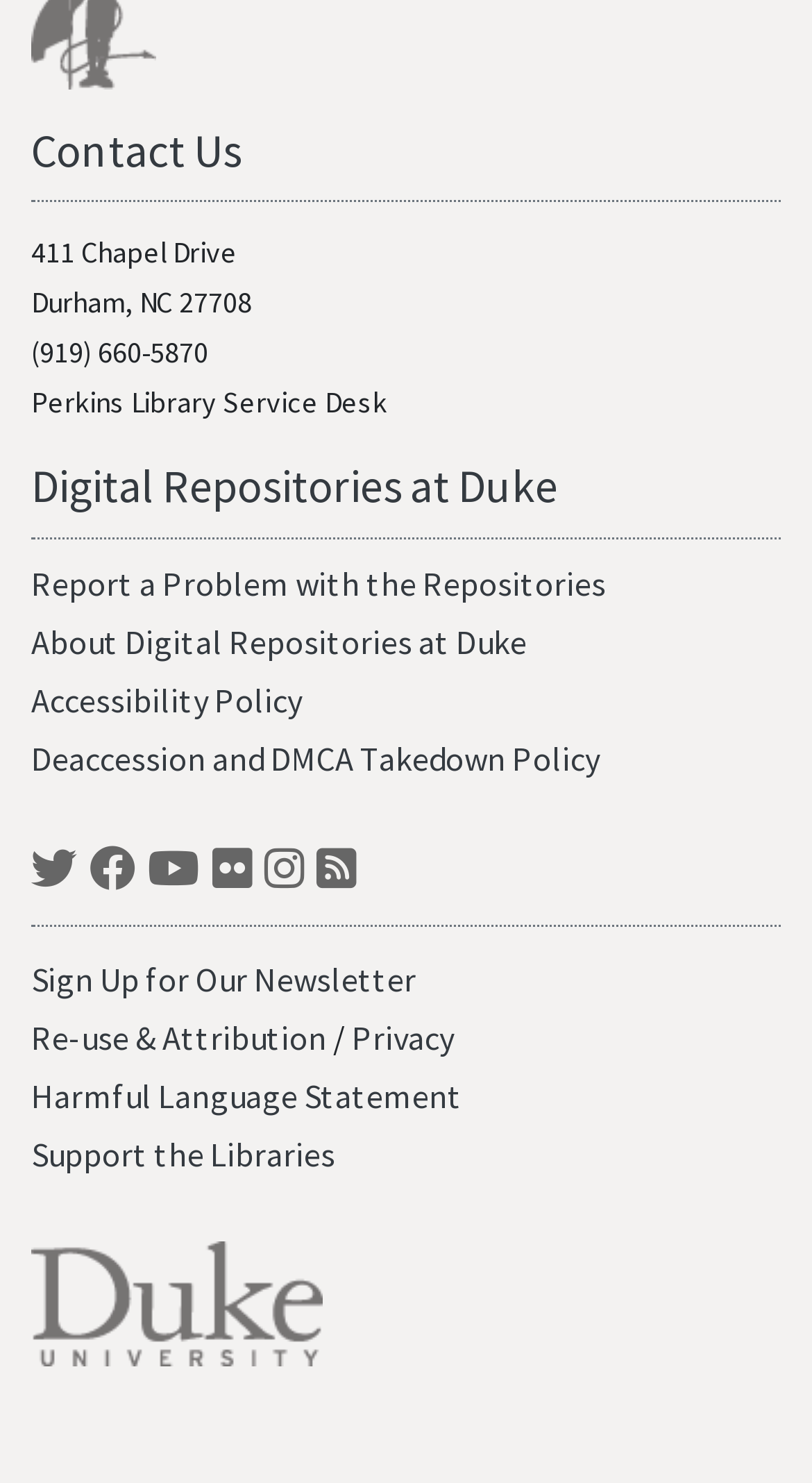Using the description: "Sign Up for Our Newsletter", identify the bounding box of the corresponding UI element in the screenshot.

[0.038, 0.646, 0.513, 0.674]